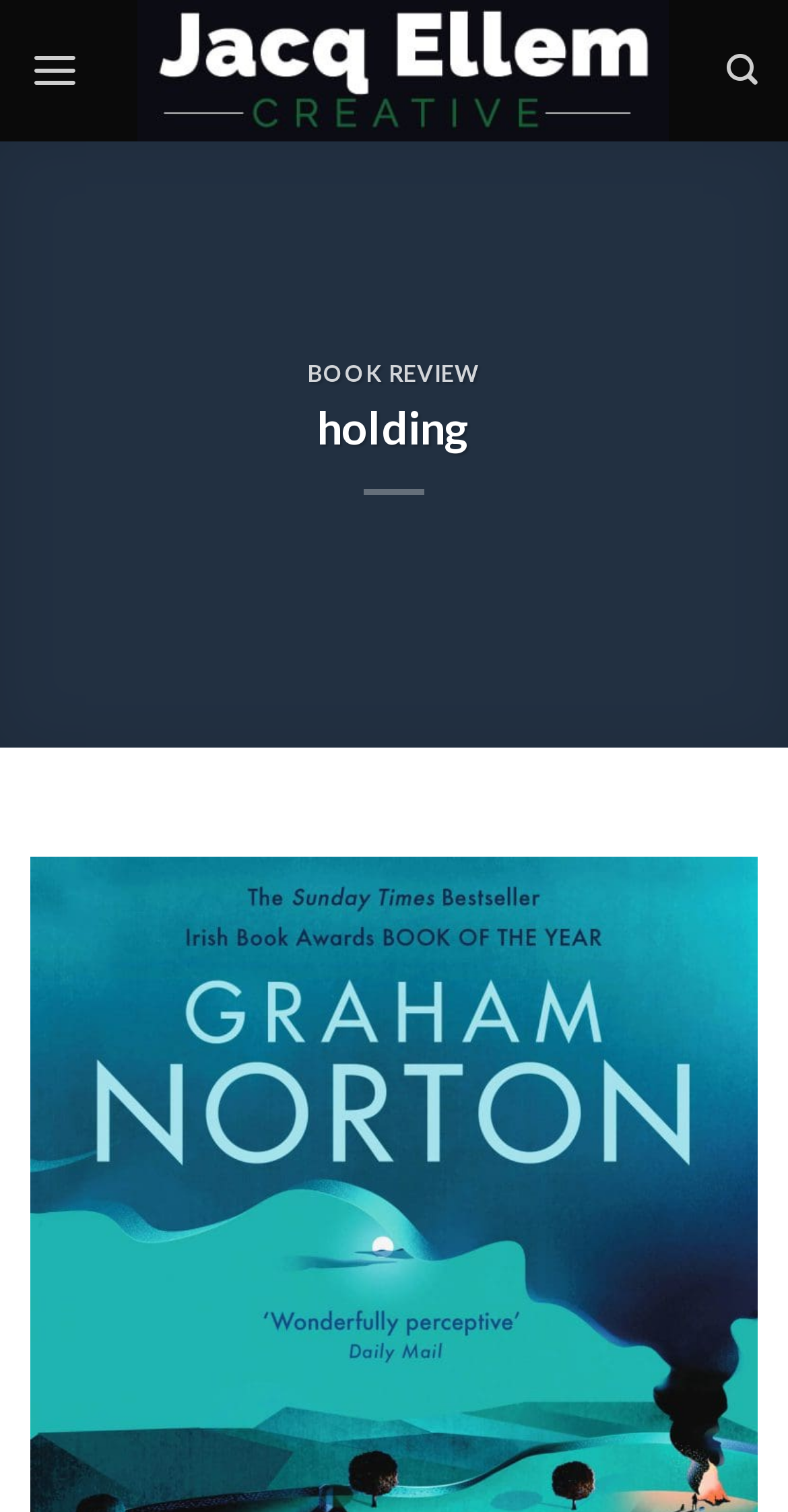What type of content is featured on the page?
Provide a short answer using one word or a brief phrase based on the image.

Book review